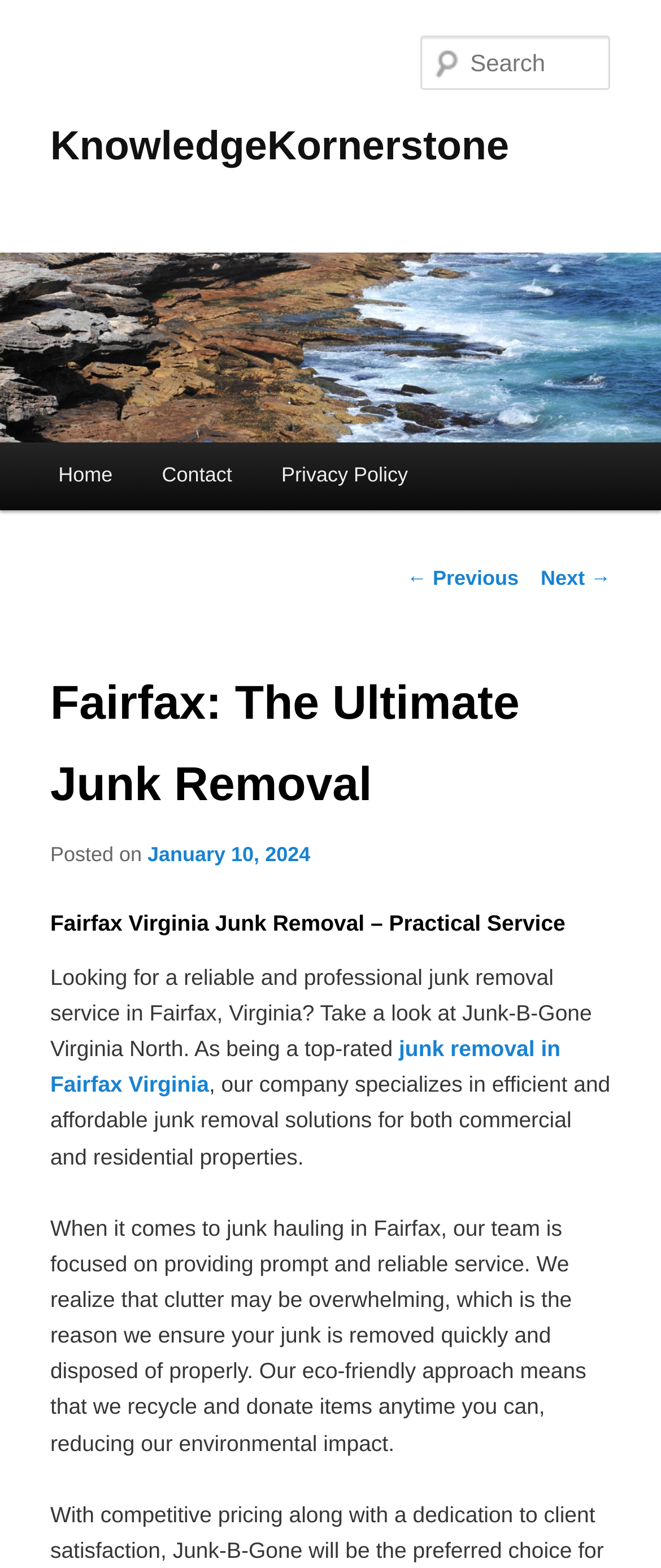Return the bounding box coordinates of the UI element that corresponds to this description: "junk removal in Fairfax Virginia". The coordinates must be given as four float numbers in the range of 0 and 1, [left, top, right, bottom].

[0.076, 0.661, 0.848, 0.7]